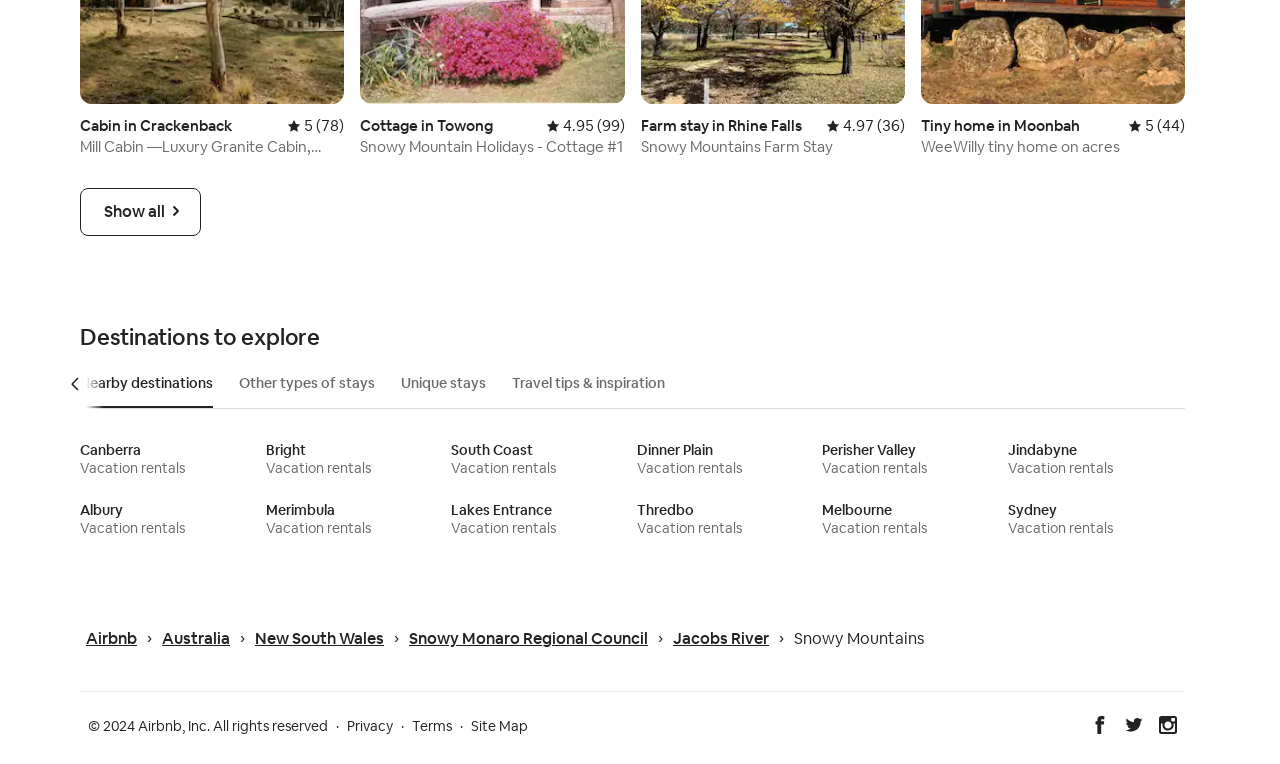Determine the coordinates of the bounding box that should be clicked to complete the instruction: "Click on 'Privacy'". The coordinates should be represented by four float numbers between 0 and 1: [left, top, right, bottom].

[0.271, 0.939, 0.307, 0.962]